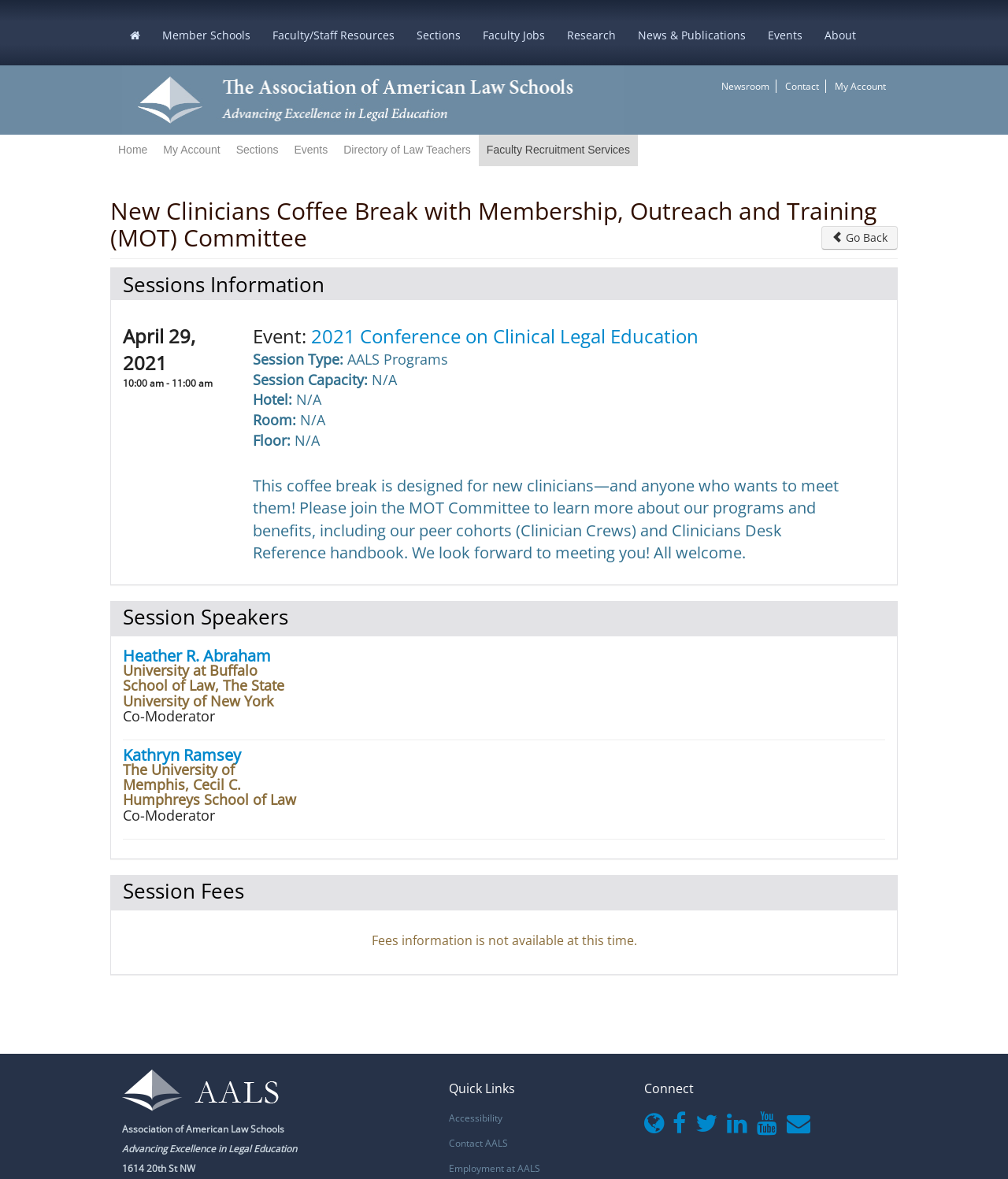Identify the bounding box coordinates of the clickable region necessary to fulfill the following instruction: "Click the 'Member Schools' link". The bounding box coordinates should be four float numbers between 0 and 1, i.e., [left, top, right, bottom].

[0.153, 0.0, 0.256, 0.055]